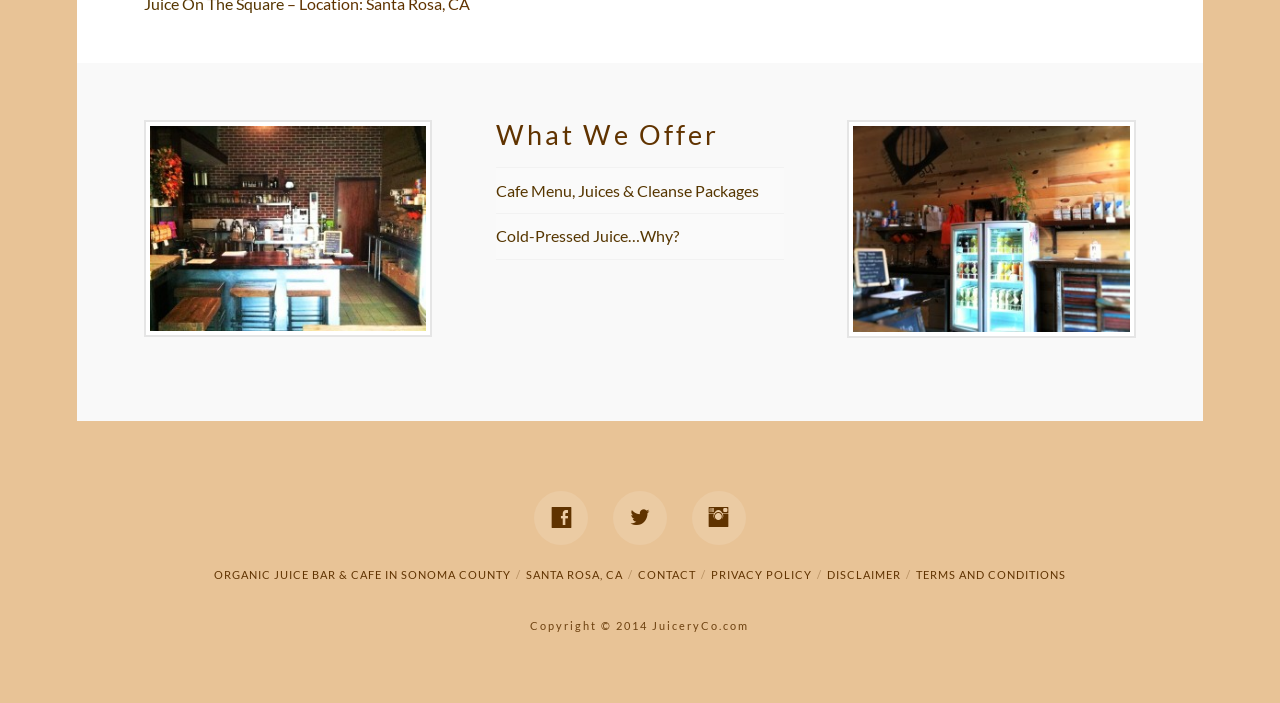Please find the bounding box coordinates of the element that you should click to achieve the following instruction: "Visit organic juice bar and cafe in Sonoma County". The coordinates should be presented as four float numbers between 0 and 1: [left, top, right, bottom].

[0.167, 0.808, 0.399, 0.826]